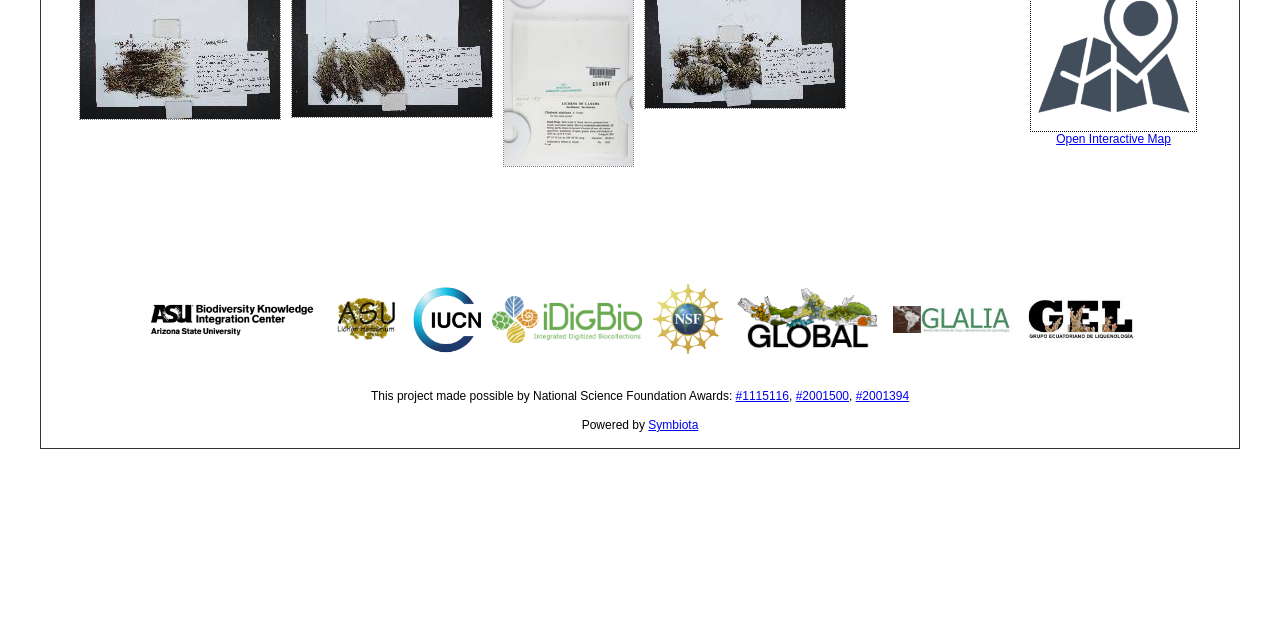Extract the bounding box for the UI element that matches this description: "title="iDigBio"".

[0.385, 0.487, 0.502, 0.509]